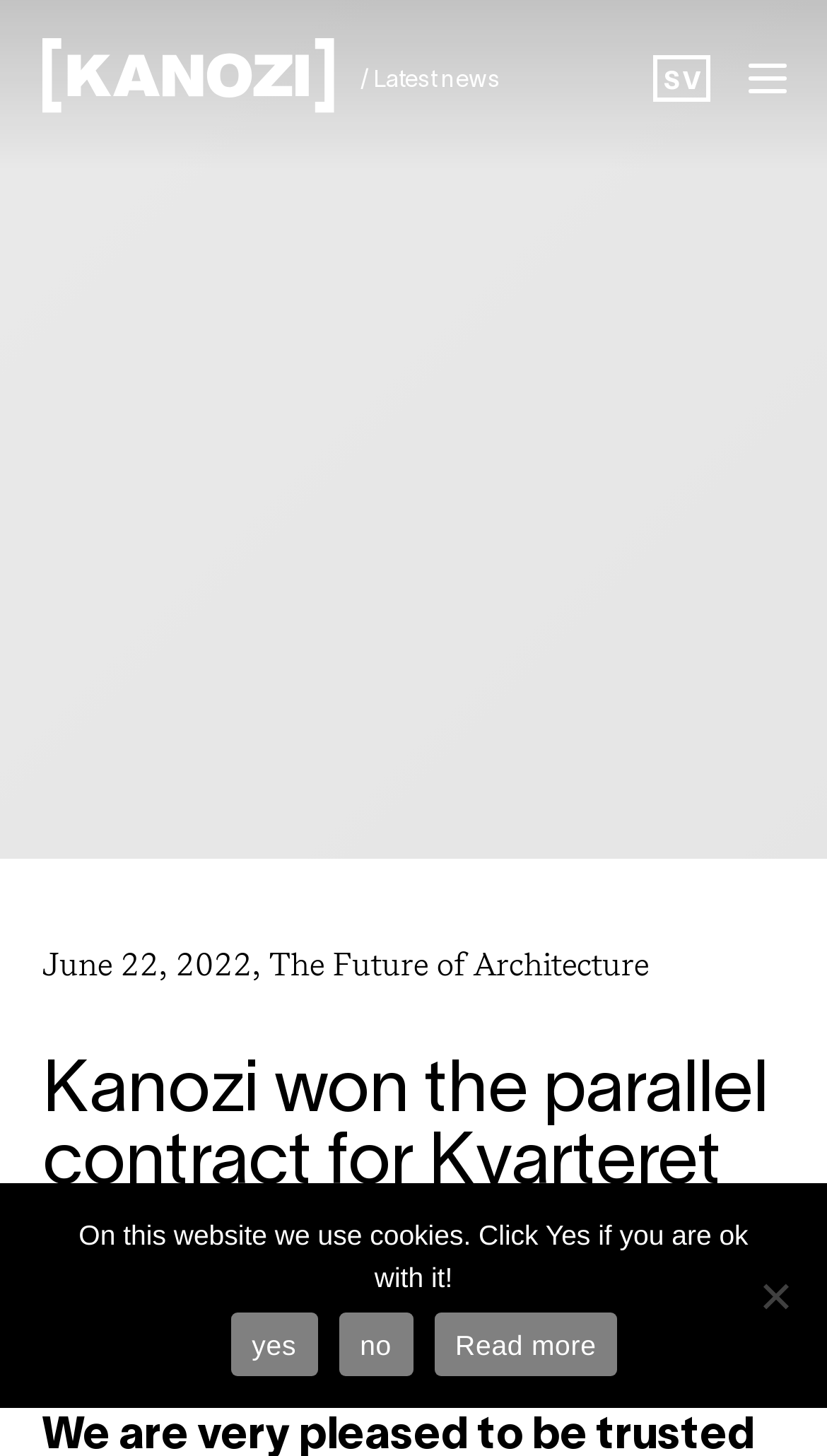Please respond to the question using a single word or phrase:
What is the date of the news article?

June 22, 2022